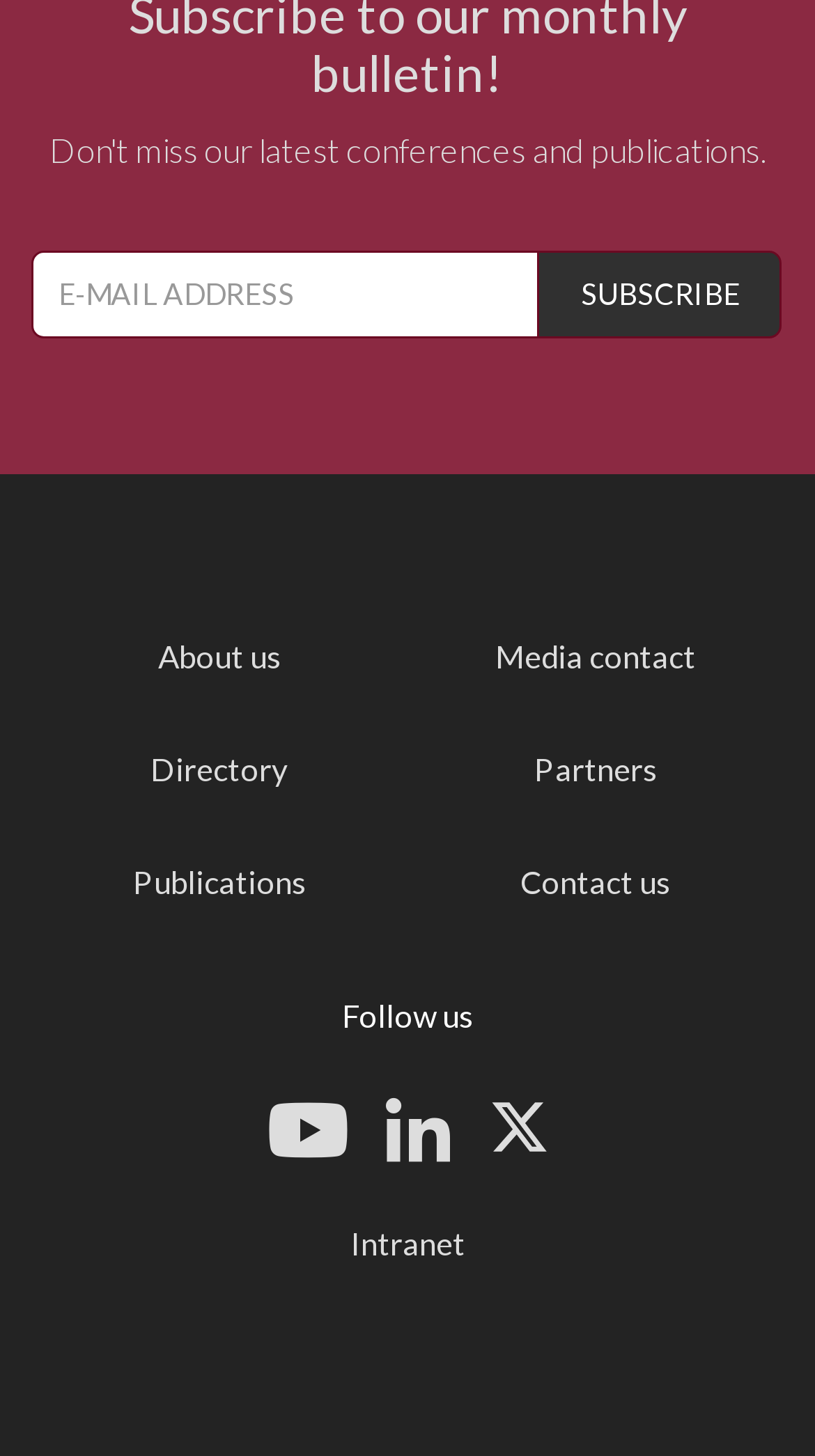Identify the bounding box coordinates for the region to click in order to carry out this instruction: "Explore Rolex Submariner Replica Cheap". Provide the coordinates using four float numbers between 0 and 1, formatted as [left, top, right, bottom].

None